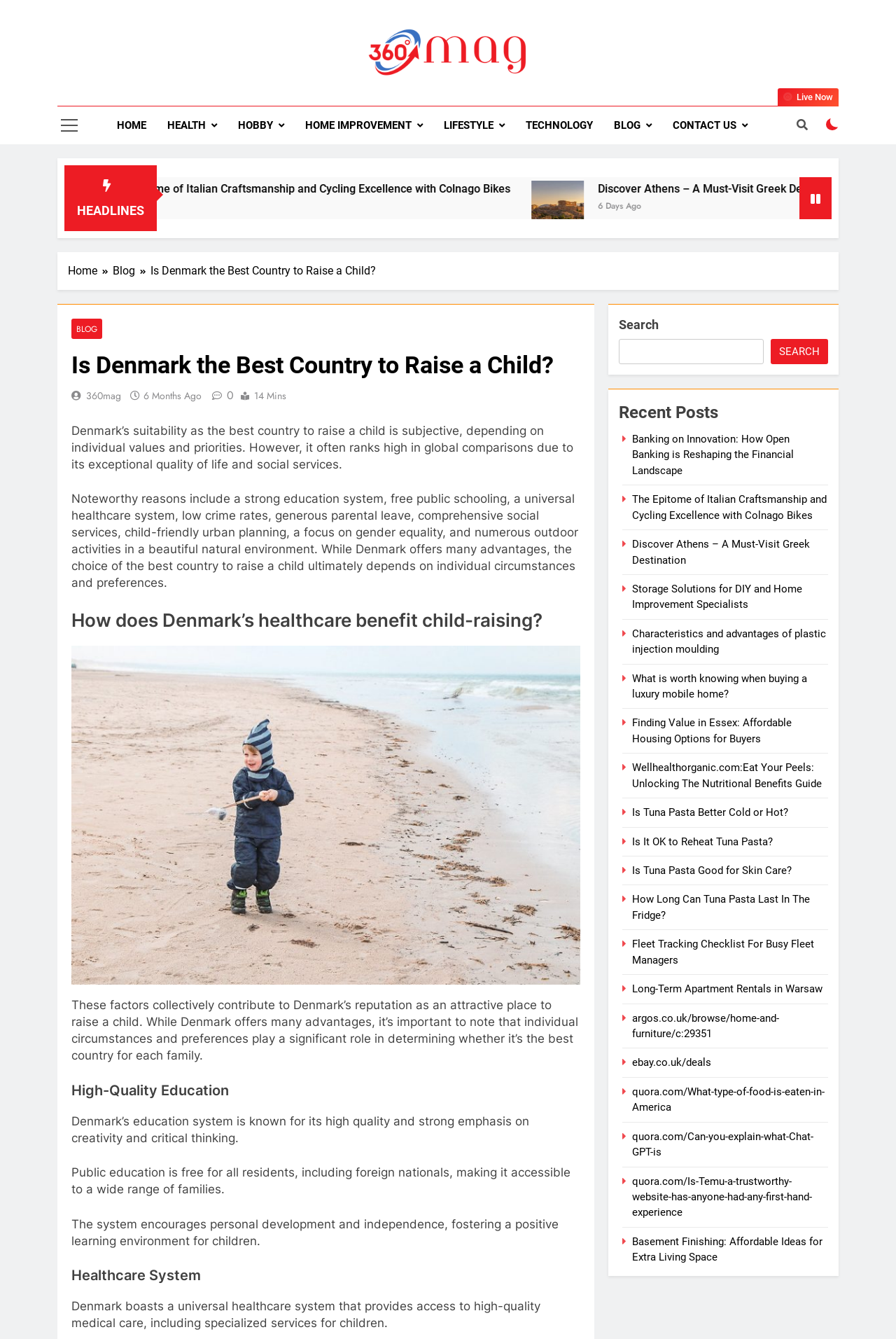Can you identify the bounding box coordinates of the clickable region needed to carry out this instruction: 'Click the 'HOME' link'? The coordinates should be four float numbers within the range of 0 to 1, stated as [left, top, right, bottom].

[0.119, 0.079, 0.175, 0.108]